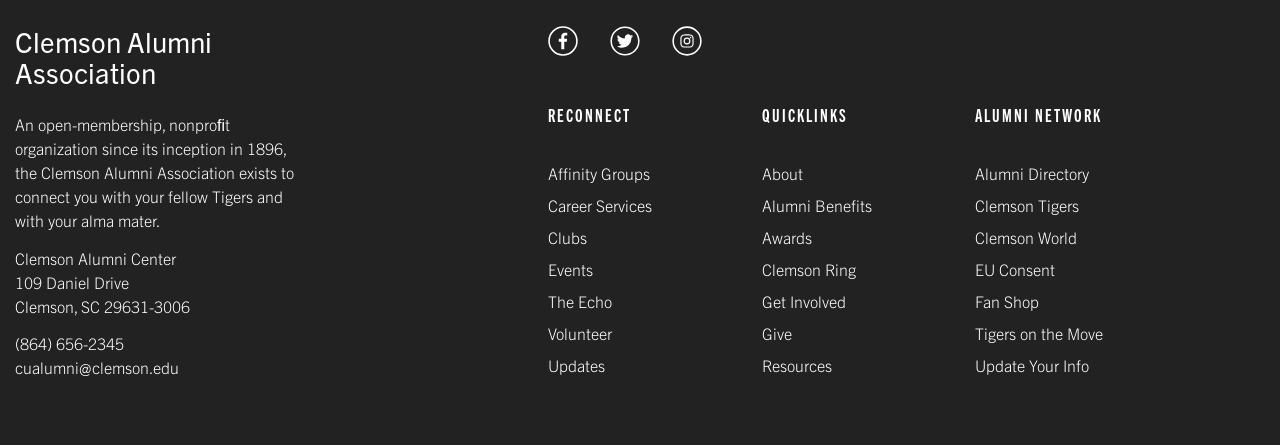Locate the bounding box coordinates of the area to click to fulfill this instruction: "Call the phone number". The bounding box should be presented as four float numbers between 0 and 1, in the order [left, top, right, bottom].

[0.012, 0.749, 0.097, 0.794]